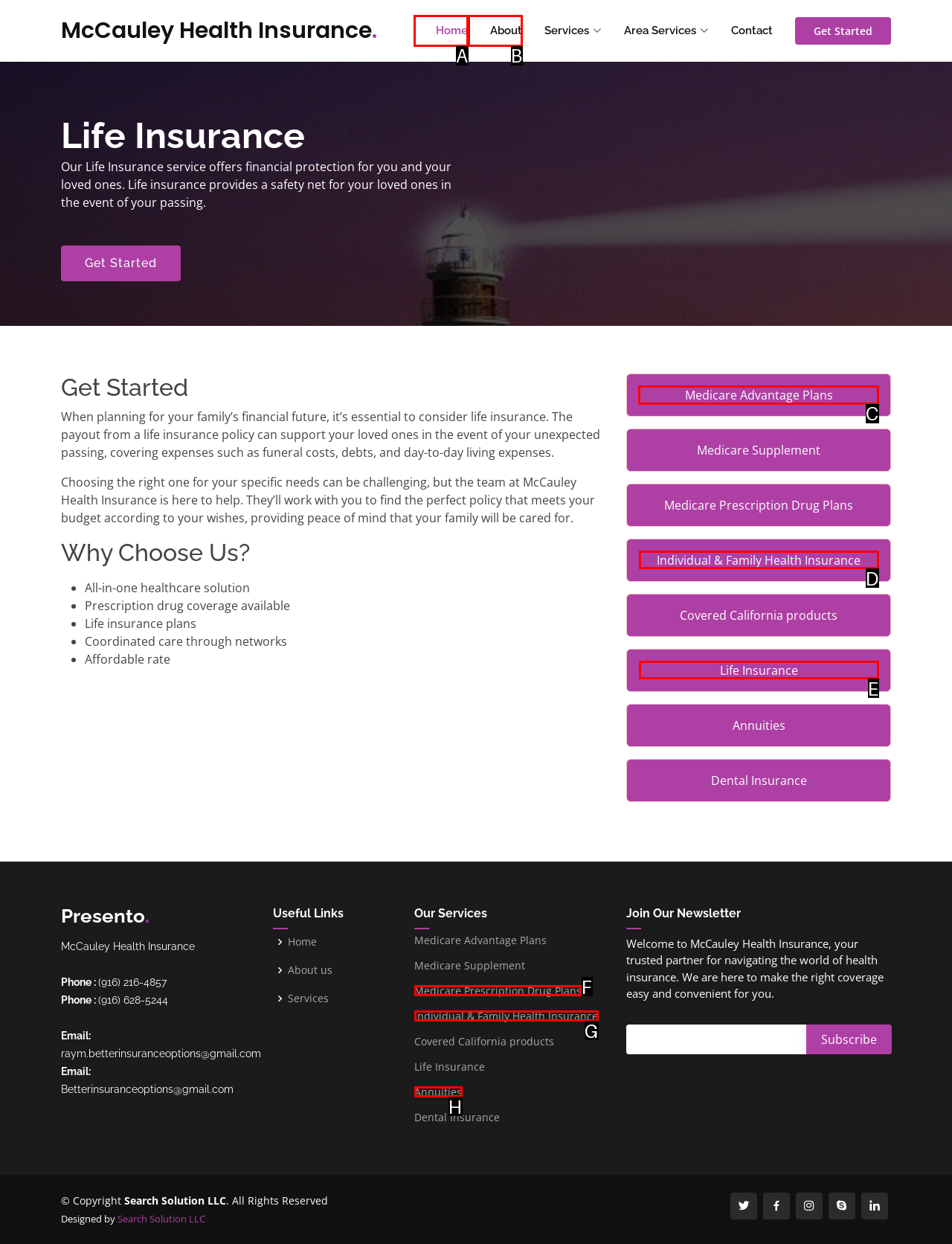Tell me which UI element to click to fulfill the given task: Click on Medicare Advantage Plans. Respond with the letter of the correct option directly.

C